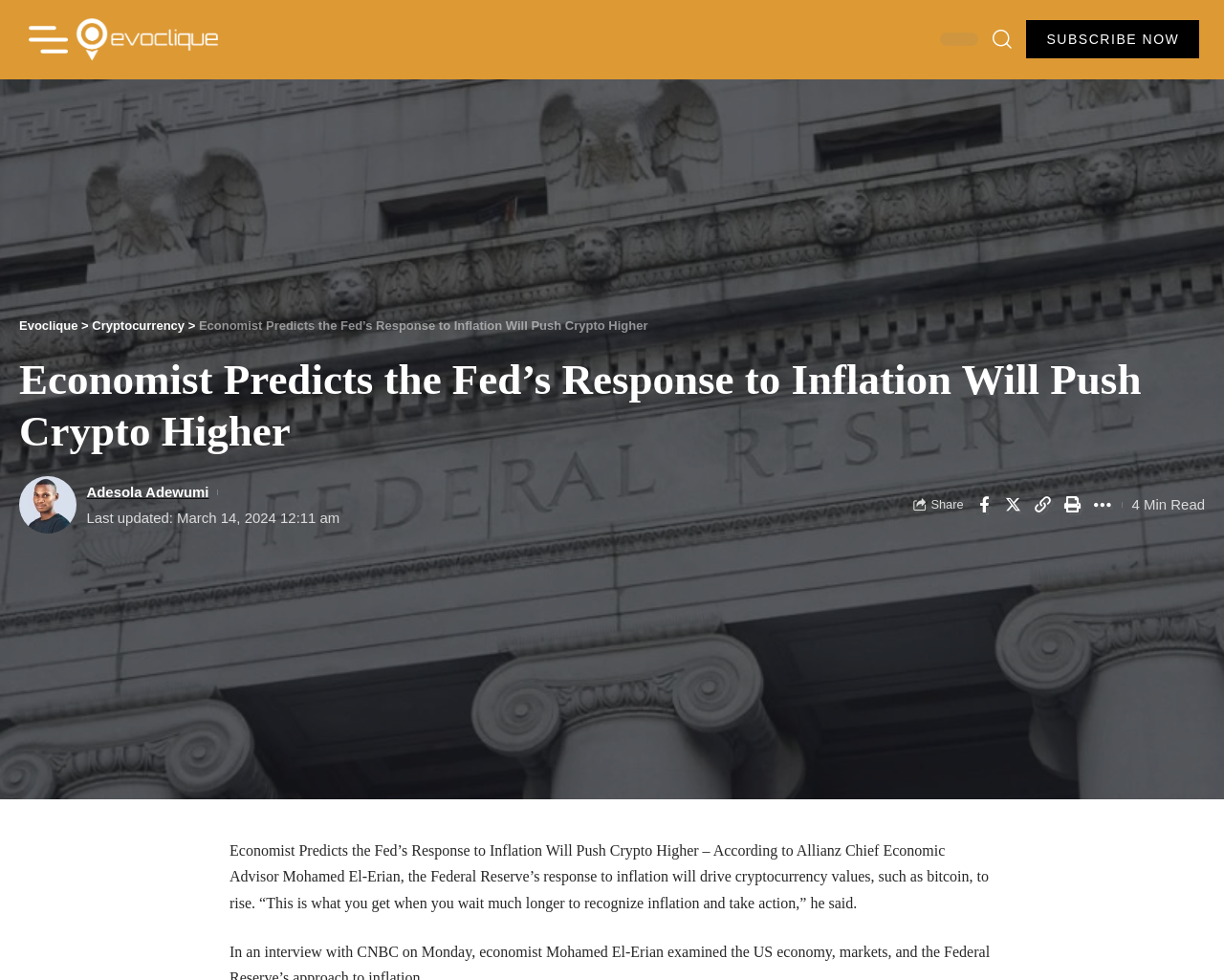Describe the webpage in detail, including text, images, and layout.

The webpage appears to be a news article about an economist's prediction on the impact of the Federal Reserve's response to inflation on cryptocurrency values. 

At the top left of the page, there is a small image and a link with no text. Next to it, there is a larger link with the text "Evoclique". On the top right, there are two links: "search" and "SUBSCRIBE NOW". 

Below these elements, there is a header section that spans the entire width of the page. Within this section, there is a large image, a link with the text "Evoclique", a greater-than symbol, a link with the text "Cryptocurrency", and a heading with the title of the article. 

Under the header section, there is a section with the article's title, author's name, and a timestamp indicating when the article was last updated. The author's name is accompanied by a small image. 

To the right of the author's section, there are social media sharing links, including Facebook, Twitter, and others. Next to these links, there is a text indicating the reading time of the article, which is 4 minutes.

The main content of the article is a block of text that summarizes the economist's prediction, stating that the Federal Reserve's response to inflation will drive cryptocurrency values to rise.